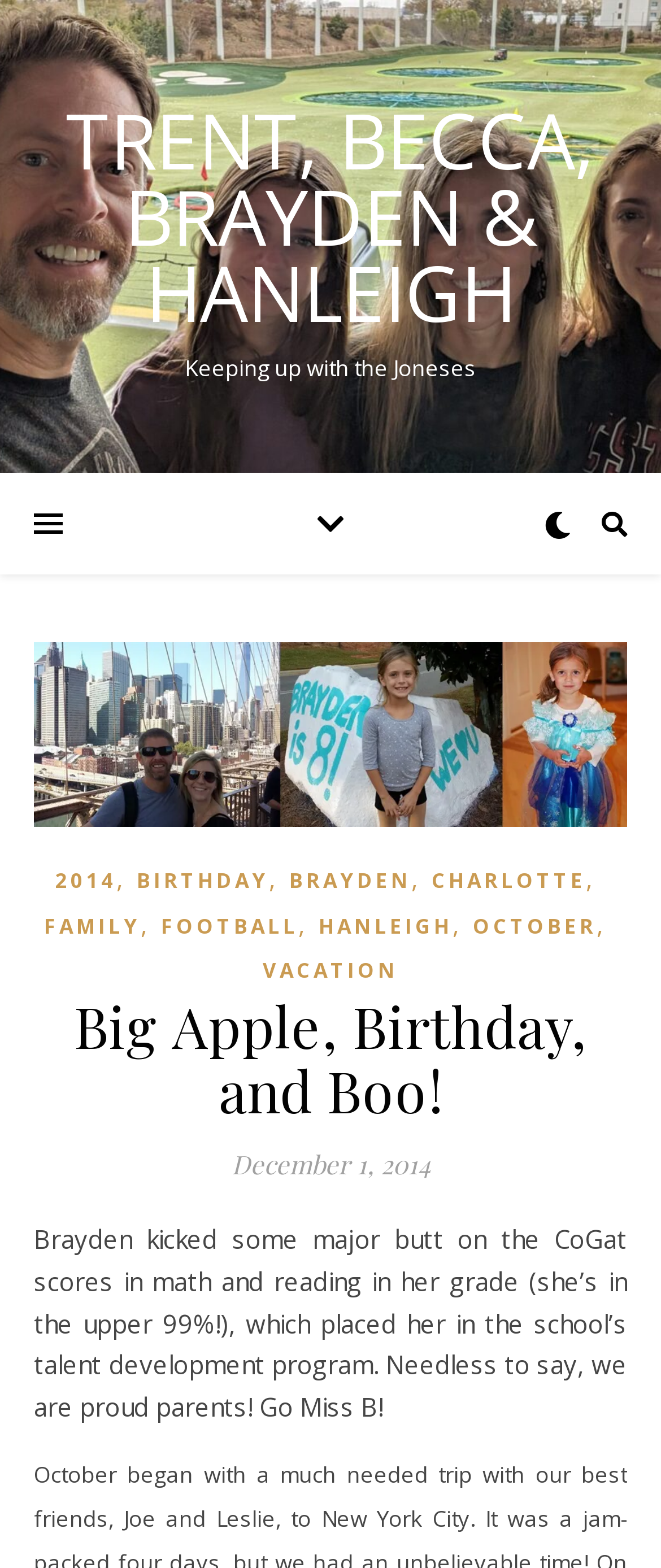What is the date mentioned in the webpage?
Provide a well-explained and detailed answer to the question.

The webpage contains a static text element with the date 'December 1, 2014', which is the date mentioned in the webpage.